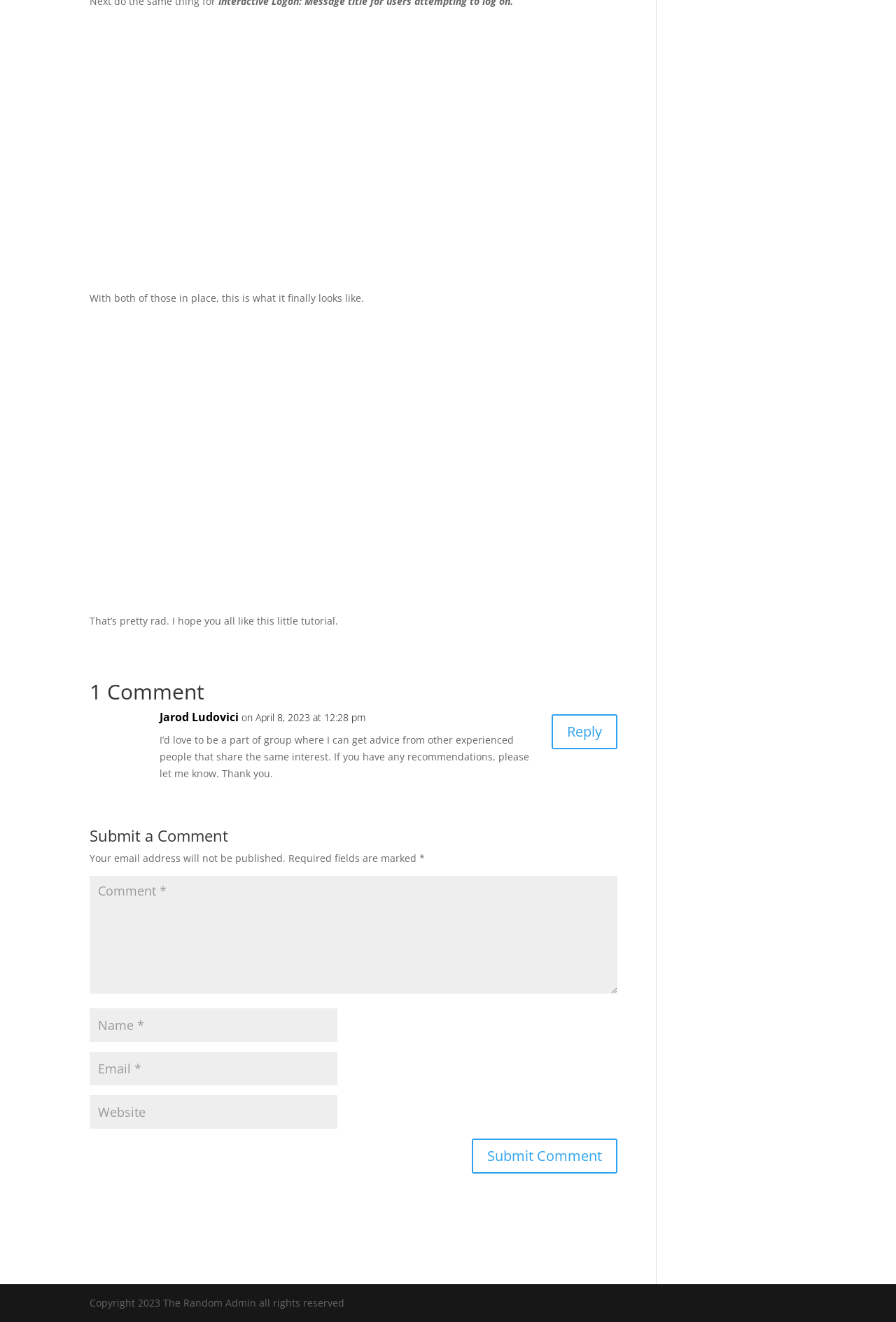Identify the bounding box coordinates for the UI element that matches this description: "input value="Email *" aria-describedby="email-notes" name="email"".

[0.1, 0.78, 0.377, 0.805]